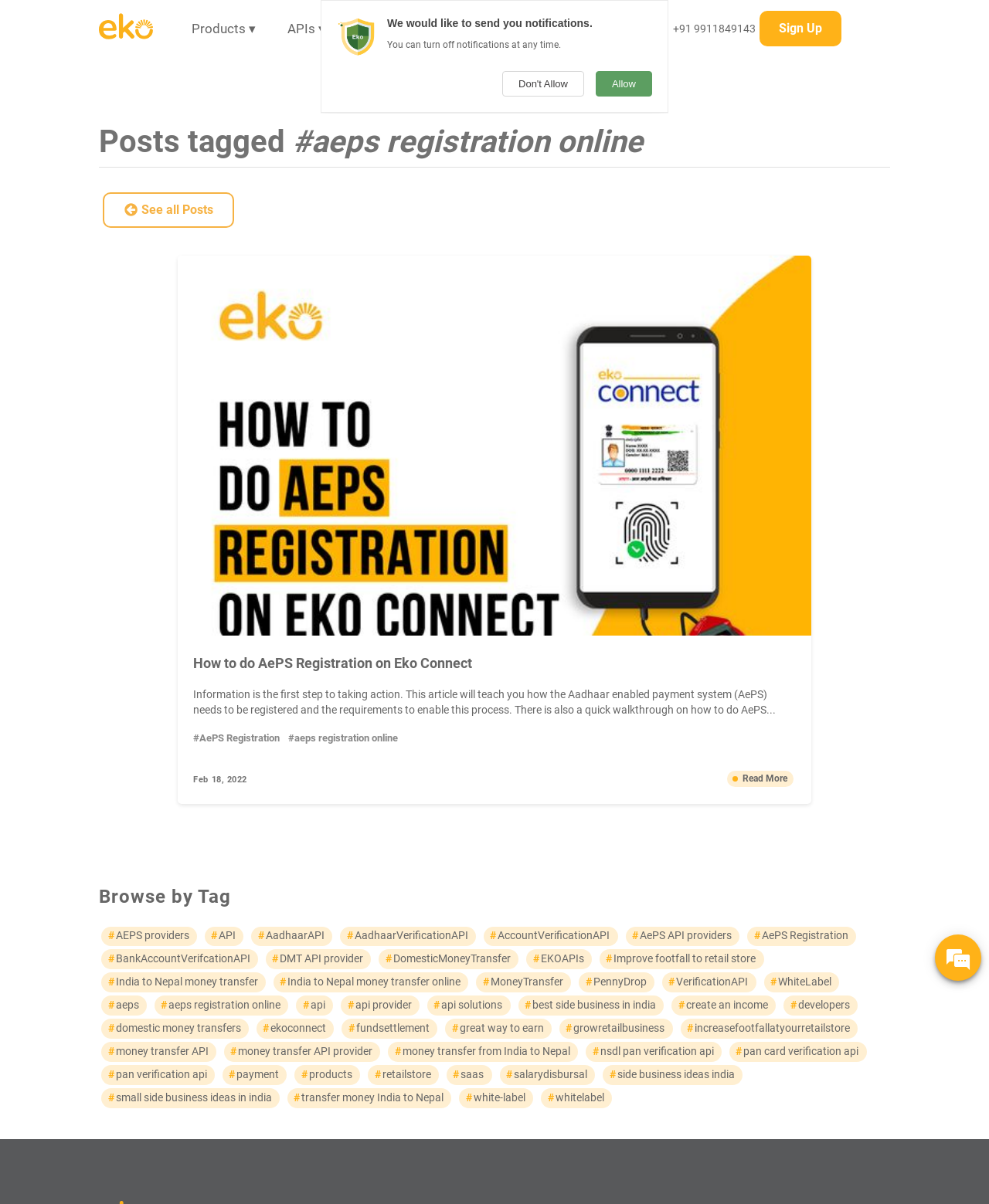Determine the bounding box of the UI element mentioned here: "api solutions". The coordinates must be in the format [left, top, right, bottom] with values ranging from 0 to 1.

[0.43, 0.826, 0.518, 0.845]